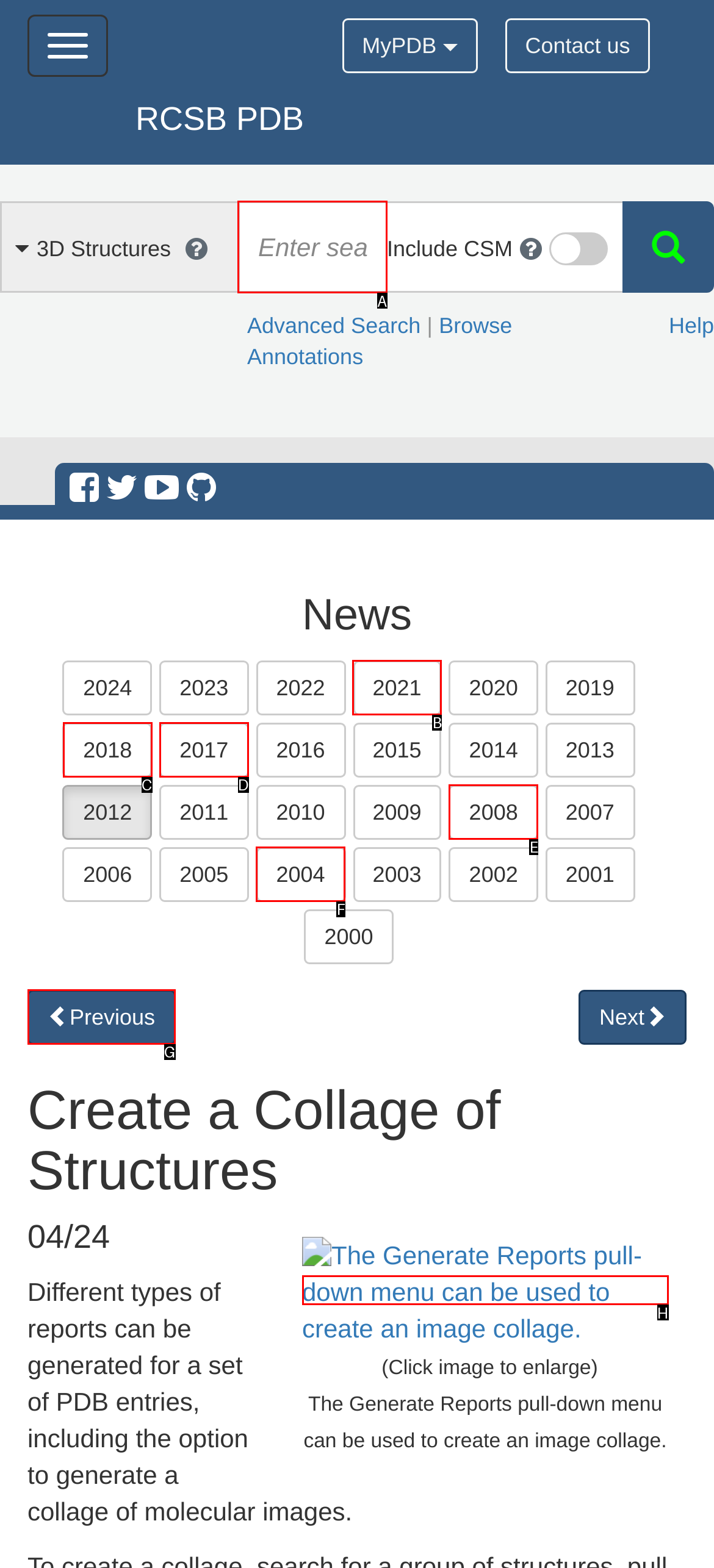Determine which element should be clicked for this task: Search for 3D structures
Answer with the letter of the selected option.

A